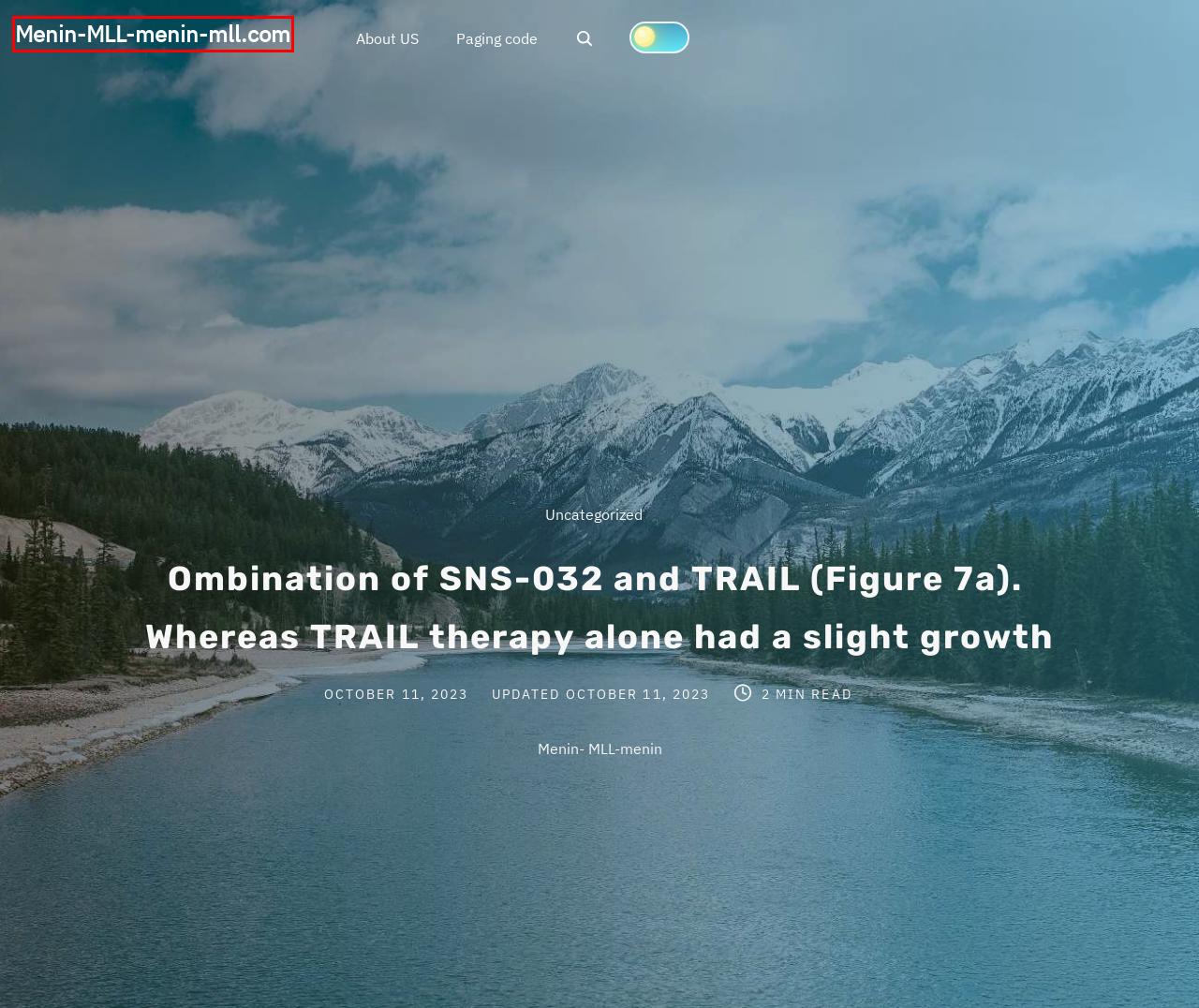You are provided with a screenshot of a webpage where a red rectangle bounding box surrounds an element. Choose the description that best matches the new webpage after clicking the element in the red bounding box. Here are the choices:
A. Log In ‹ Menin-MLL-menin-mll.com — WordPress
B. November, 2016 | Menin-MLL-menin-mll.com
C. September, 2015 | Menin-MLL-menin-mll.com
D. May, 2018 | Menin-MLL-menin-mll.com
E. September, 2017 | Menin-MLL-menin-mll.com
F. Uncategorized | Menin-MLL-menin-mll.com
G. June, 2017 | Menin-MLL-menin-mll.com
H. Menin-MLL-menin-mll.com

H